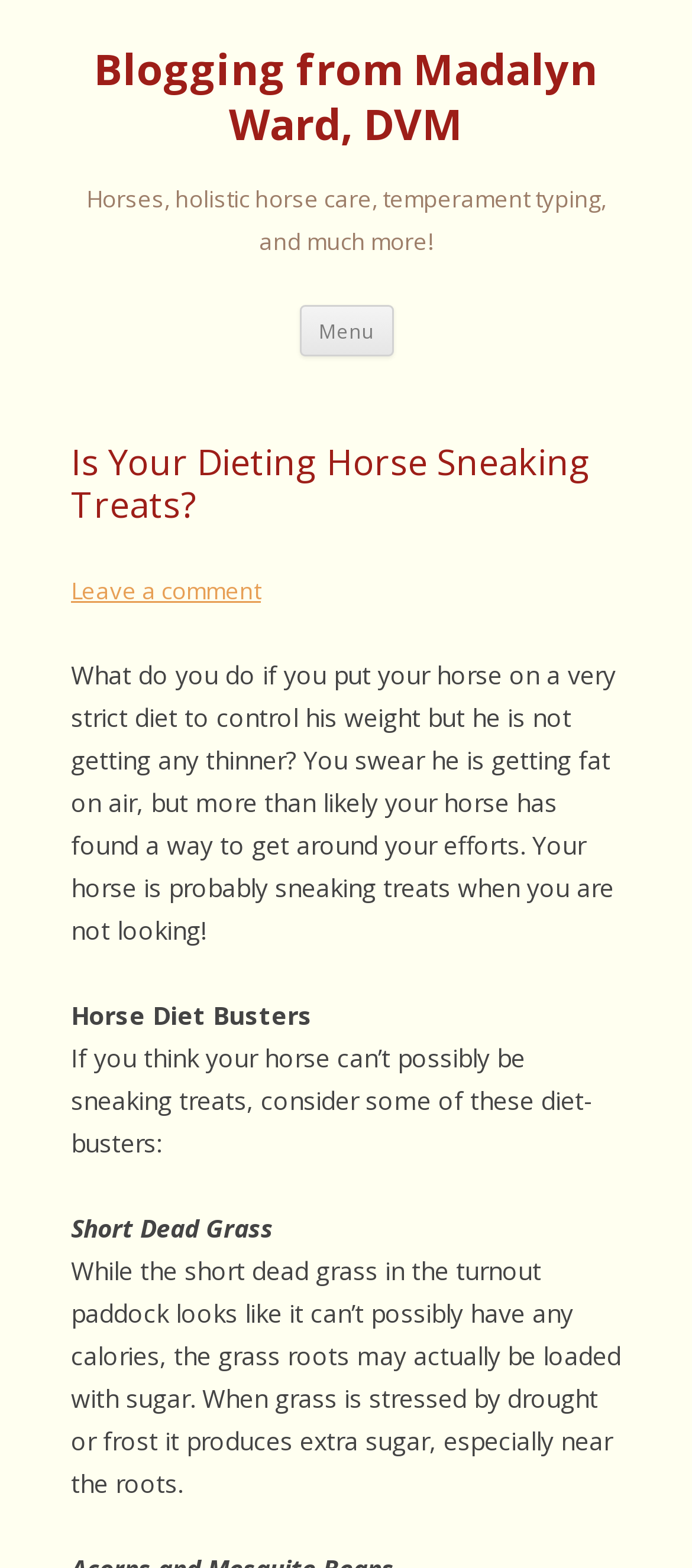Who is the author of the blog? Refer to the image and provide a one-word or short phrase answer.

Madalyn Ward, DVM